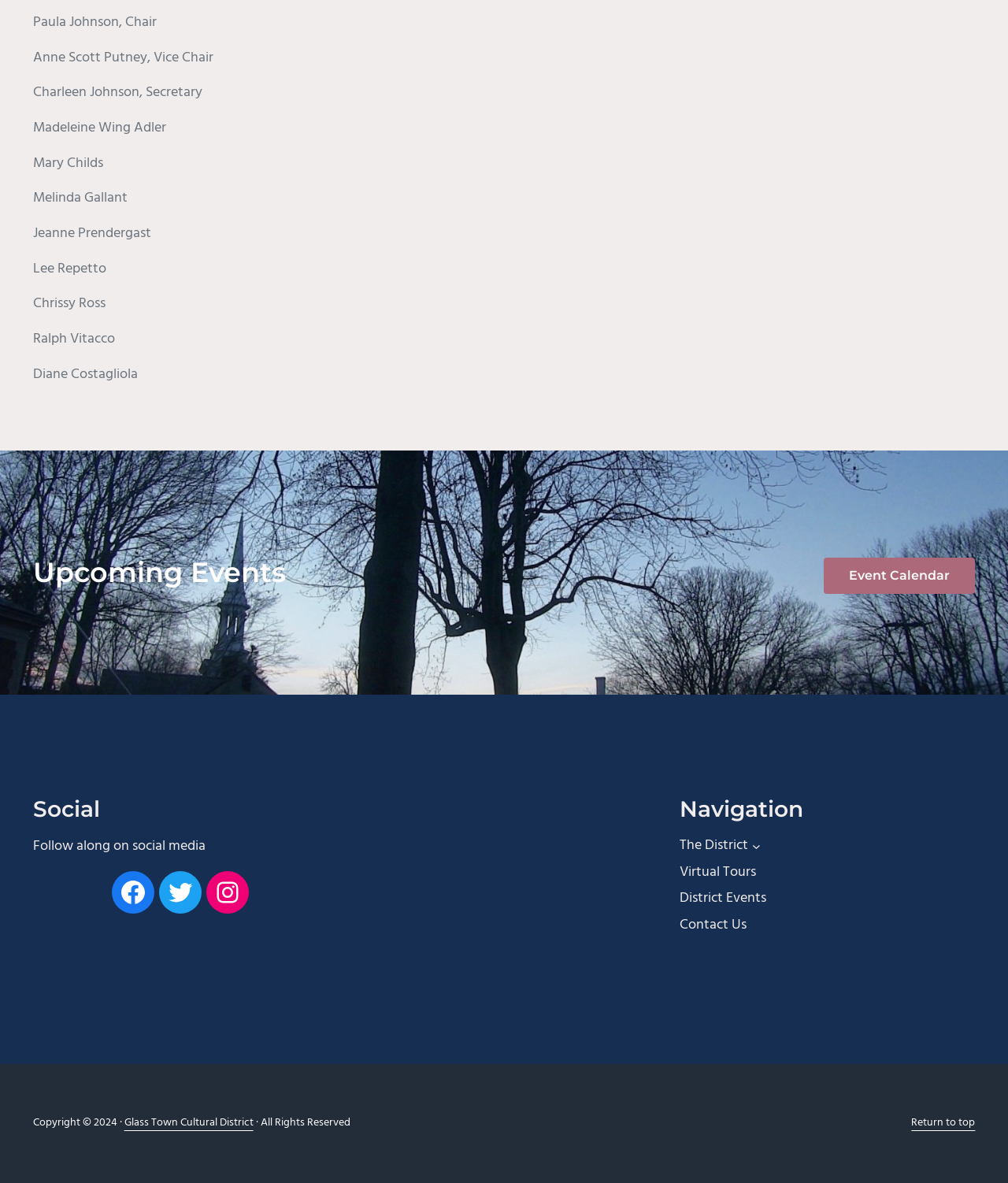Bounding box coordinates should be in the format (top-left x, top-left y, bottom-right x, bottom-right y) and all values should be floating point numbers between 0 and 1. Determine the bounding box coordinate for the UI element described as: Facebook

[0.111, 0.736, 0.153, 0.772]